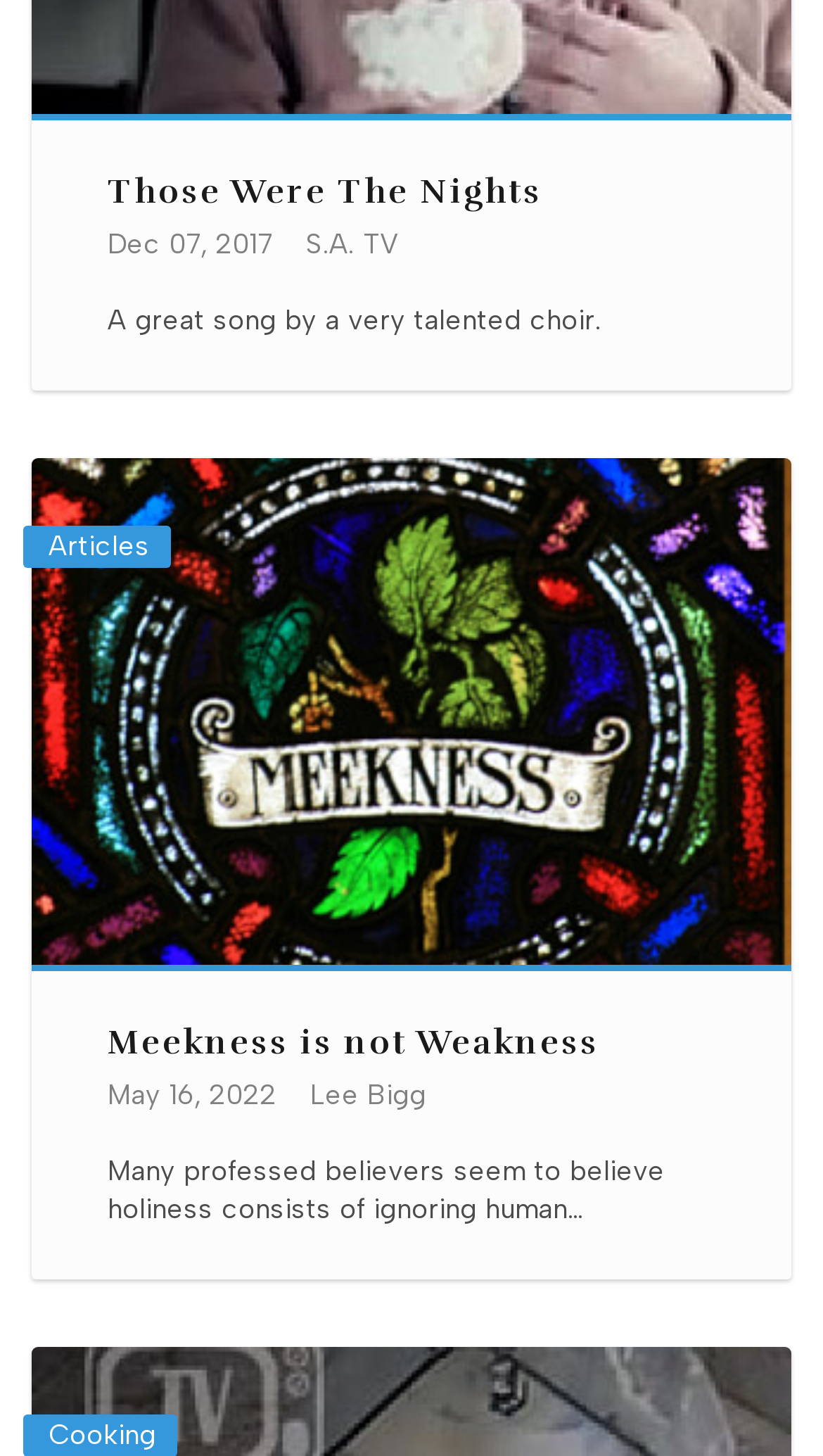Respond with a single word or short phrase to the following question: 
How many categories are mentioned on the webpage?

3